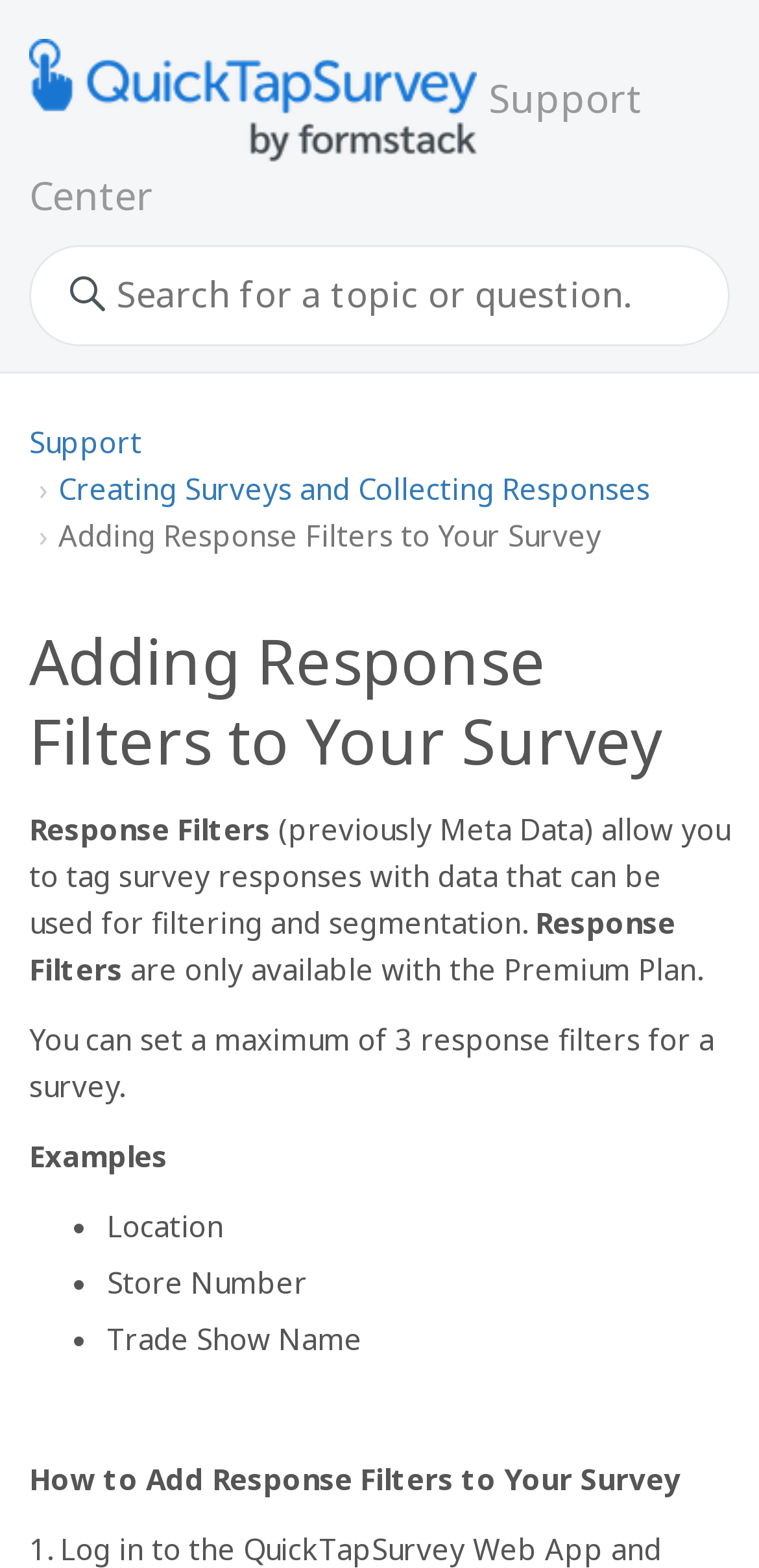What is the purpose of response filters?
Answer the question with a single word or phrase derived from the image.

Filtering and segmentation